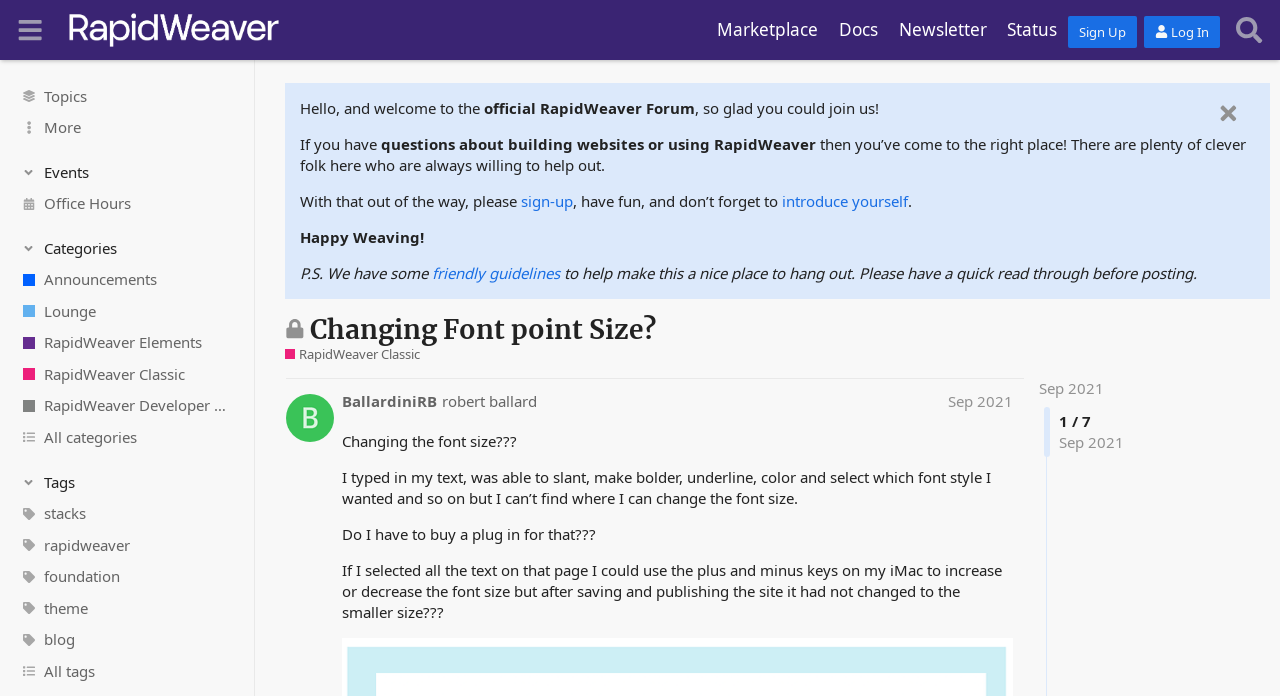Generate a comprehensive description of the webpage content.

This webpage is a forum discussion page from RapidWeaver Classic. At the top, there is a header section with a button to toggle the sidebar, a link to the RapidWeaver Forum, and several other links to different sections of the website, including Marketplace, Docs, Newsletter, and Status. There are also buttons to sign up and log in.

Below the header, there is a sidebar with several sections, including Topics, Events, Categories, and Tags. Each section has a button to expand or collapse it, and some have images next to them.

The main content area of the page has a welcome message and some introductory text, followed by a discussion topic titled "Changing Font point Size?". This topic is closed, meaning it no longer accepts new replies. The topic title is followed by the name of the category, "RapidWeaver Classic", and a brief description of the category.

Below the topic title, there is a post from a user named BallardiniRB, dated September 2021. The post asks about how to change the font size in RapidWeaver, and mentions that they were able to change other font properties but not the size. The user also asks if they need to buy a plugin to change the font size.

There are no images on the page, but there are several icons and buttons with images. The layout of the page is dense, with many elements packed into a relatively small space.